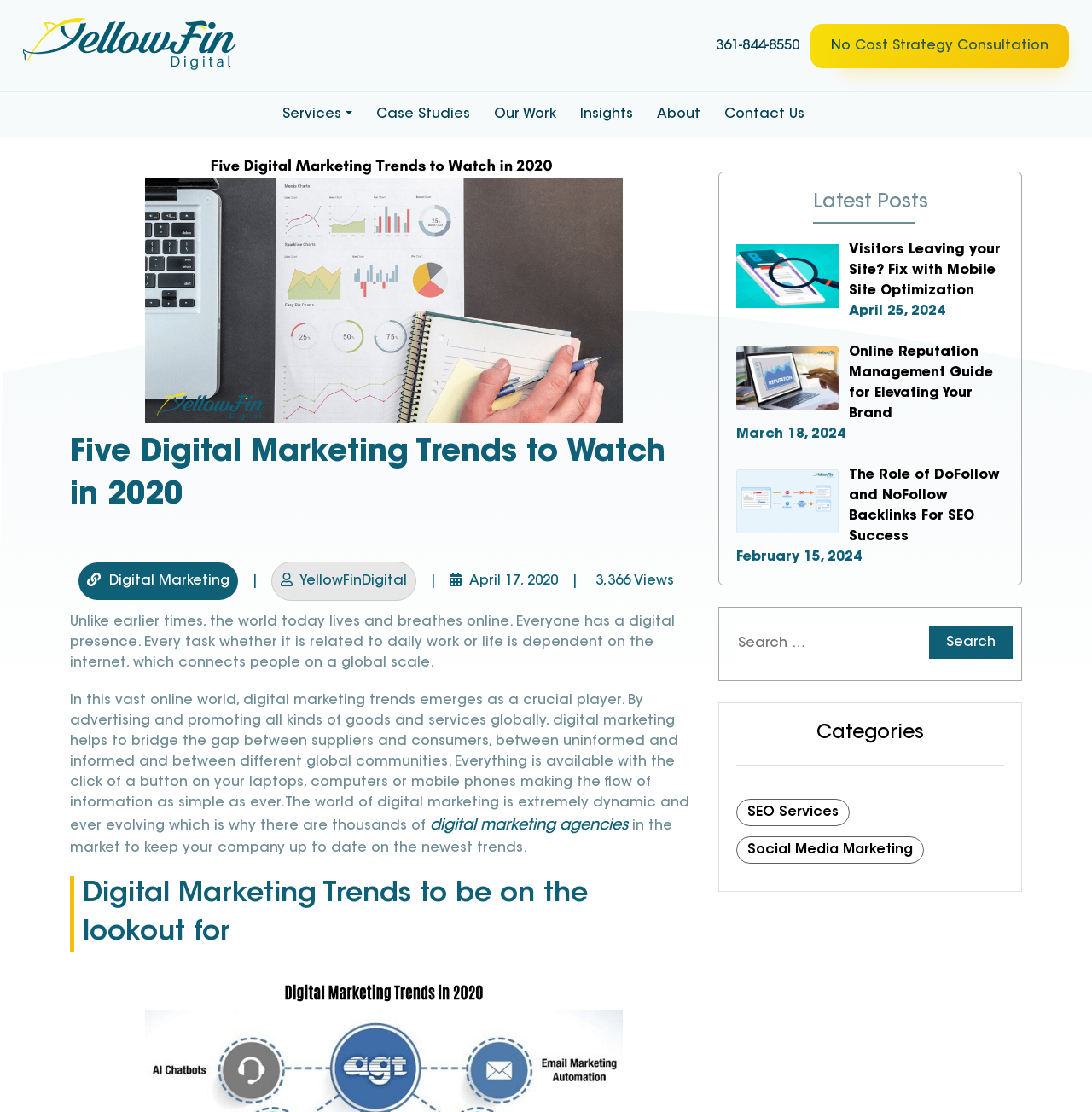Locate the bounding box coordinates of the element's region that should be clicked to carry out the following instruction: "Click on HOME". The coordinates need to be four float numbers between 0 and 1, i.e., [left, top, right, bottom].

None